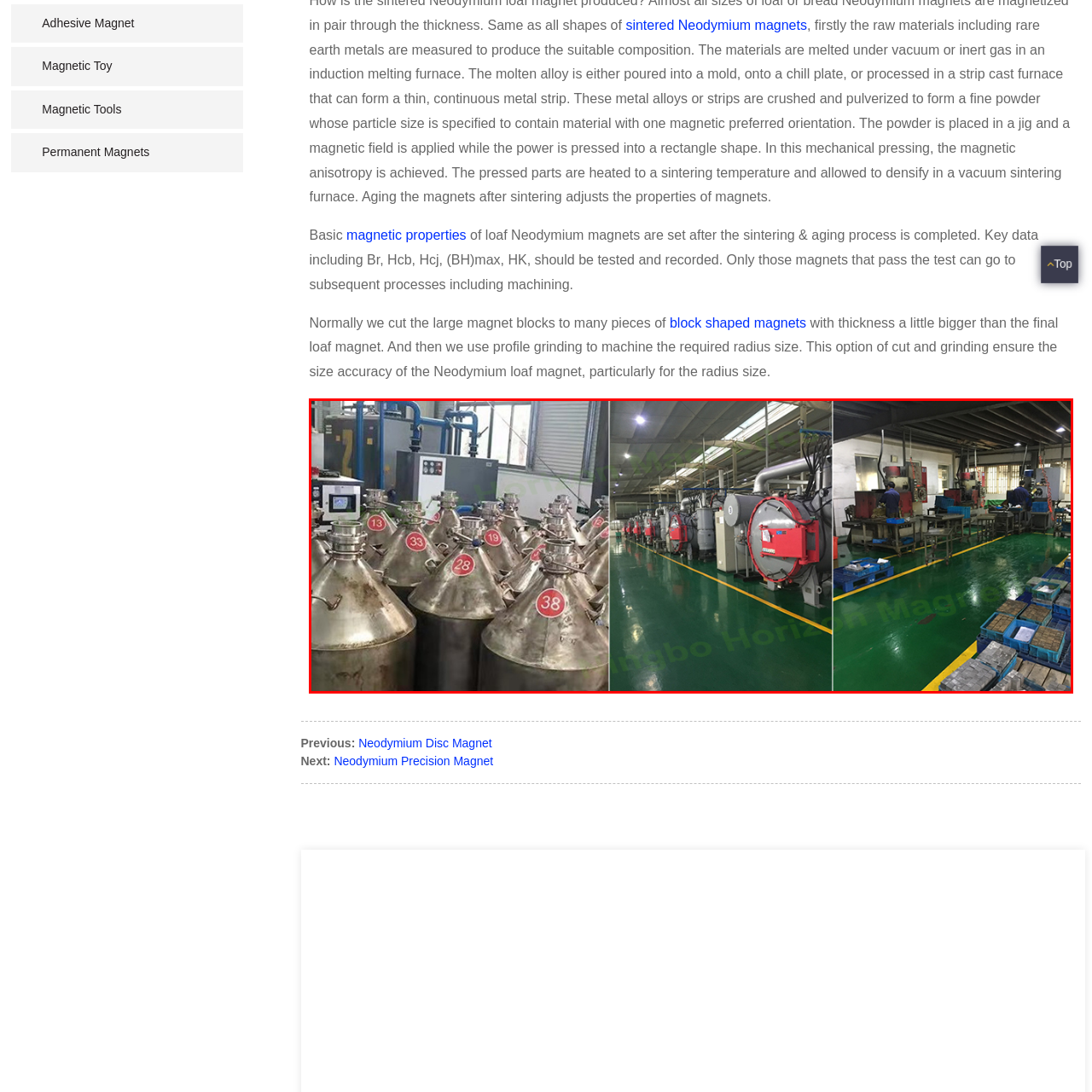View the portion of the image inside the red box and respond to the question with a succinct word or phrase: What is the purpose of the containers on the tables?

Holding magnet components